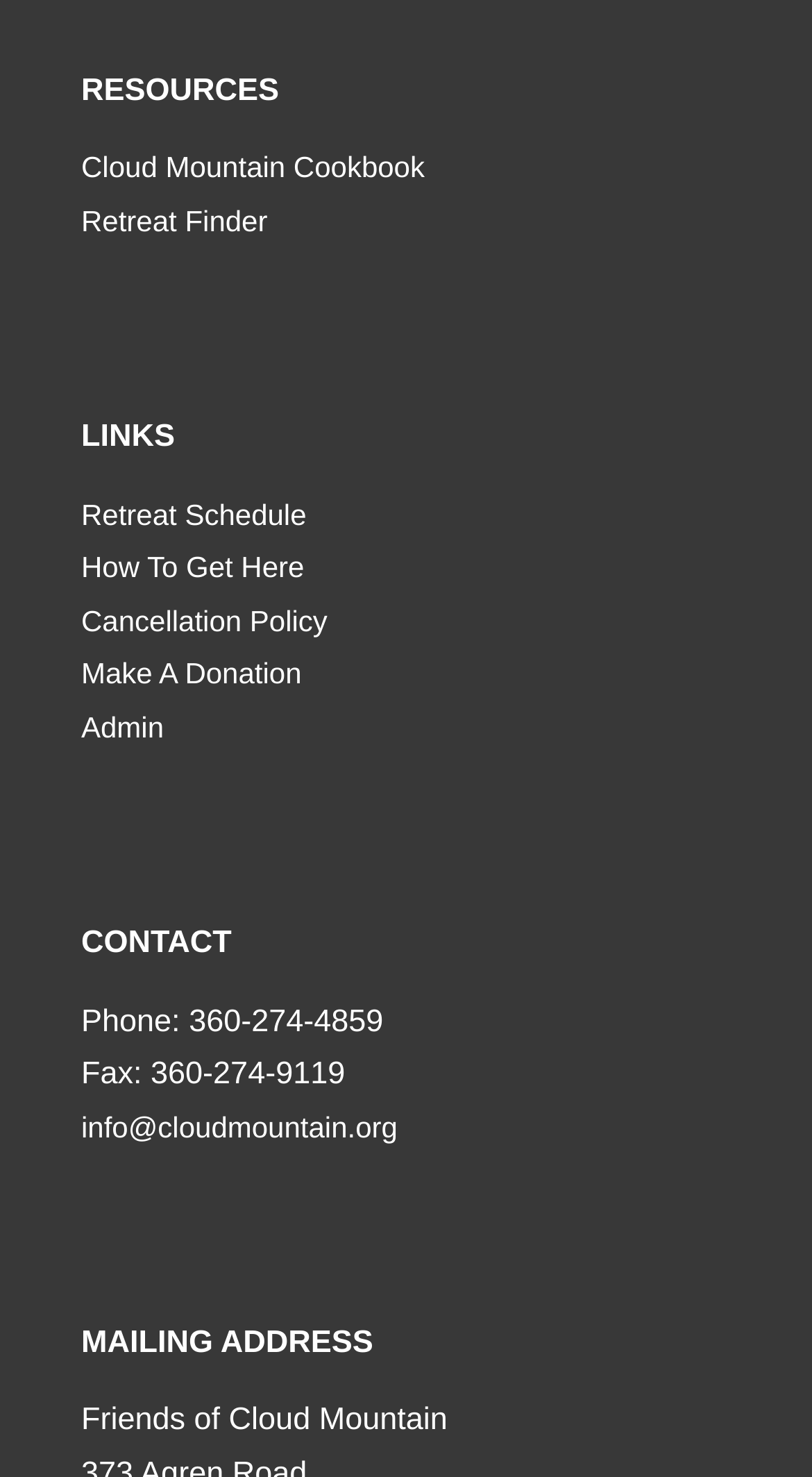What is the phone number to contact?
Kindly answer the question with as much detail as you can.

The answer can be found by looking at the static text 'Phone: 360-274-4859' which is located in the contact section of the webpage, providing the phone number to reach out to the organization.